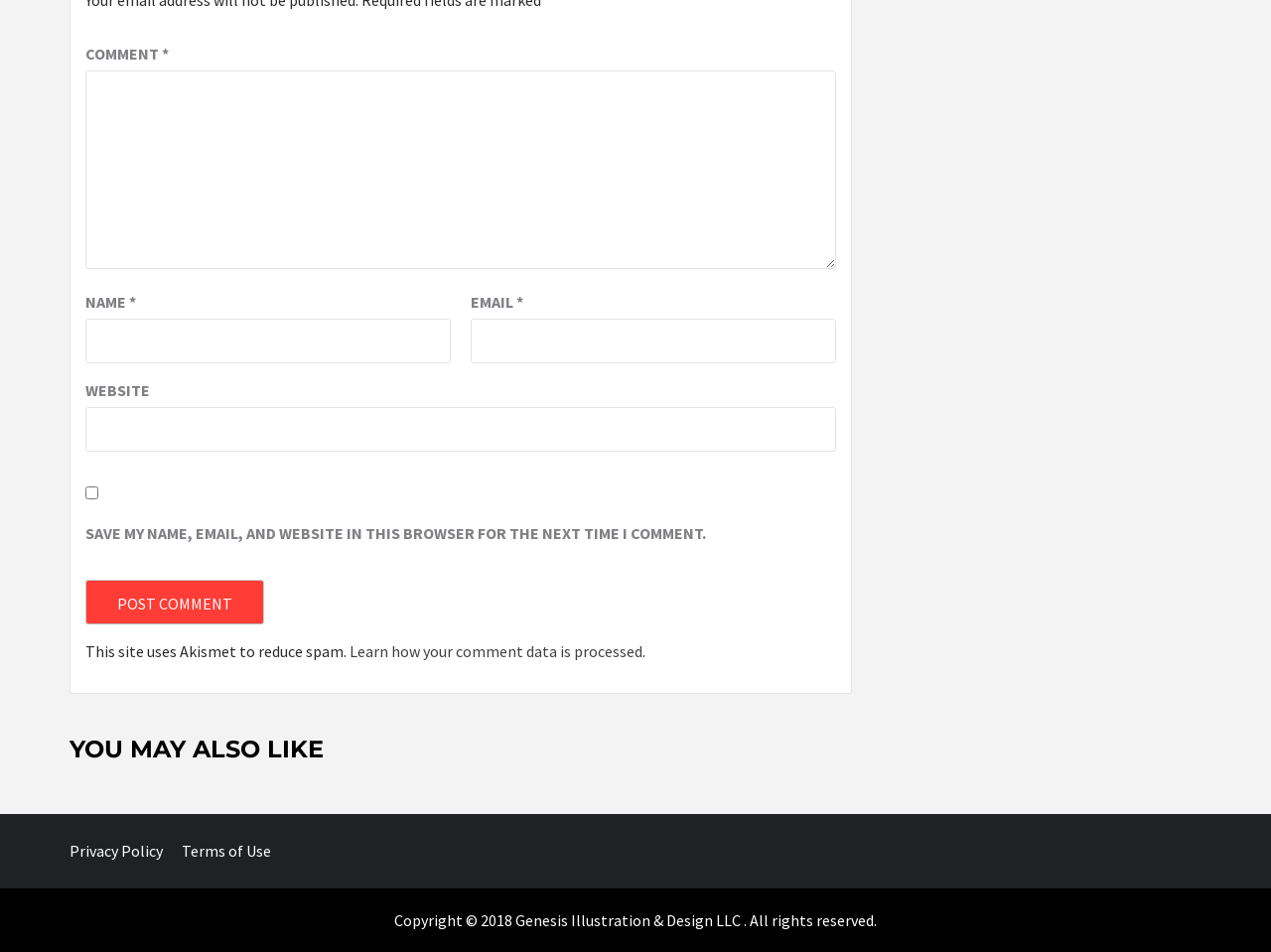What is the copyright information of the website?
Using the information presented in the image, please offer a detailed response to the question.

The static text 'Copyright © 2018 Genesis Illustration & Design LLC. All rights reserved.' provides the copyright information of the website, indicating that the website is owned by Genesis Illustration & Design LLC and the copyright is from 2018.